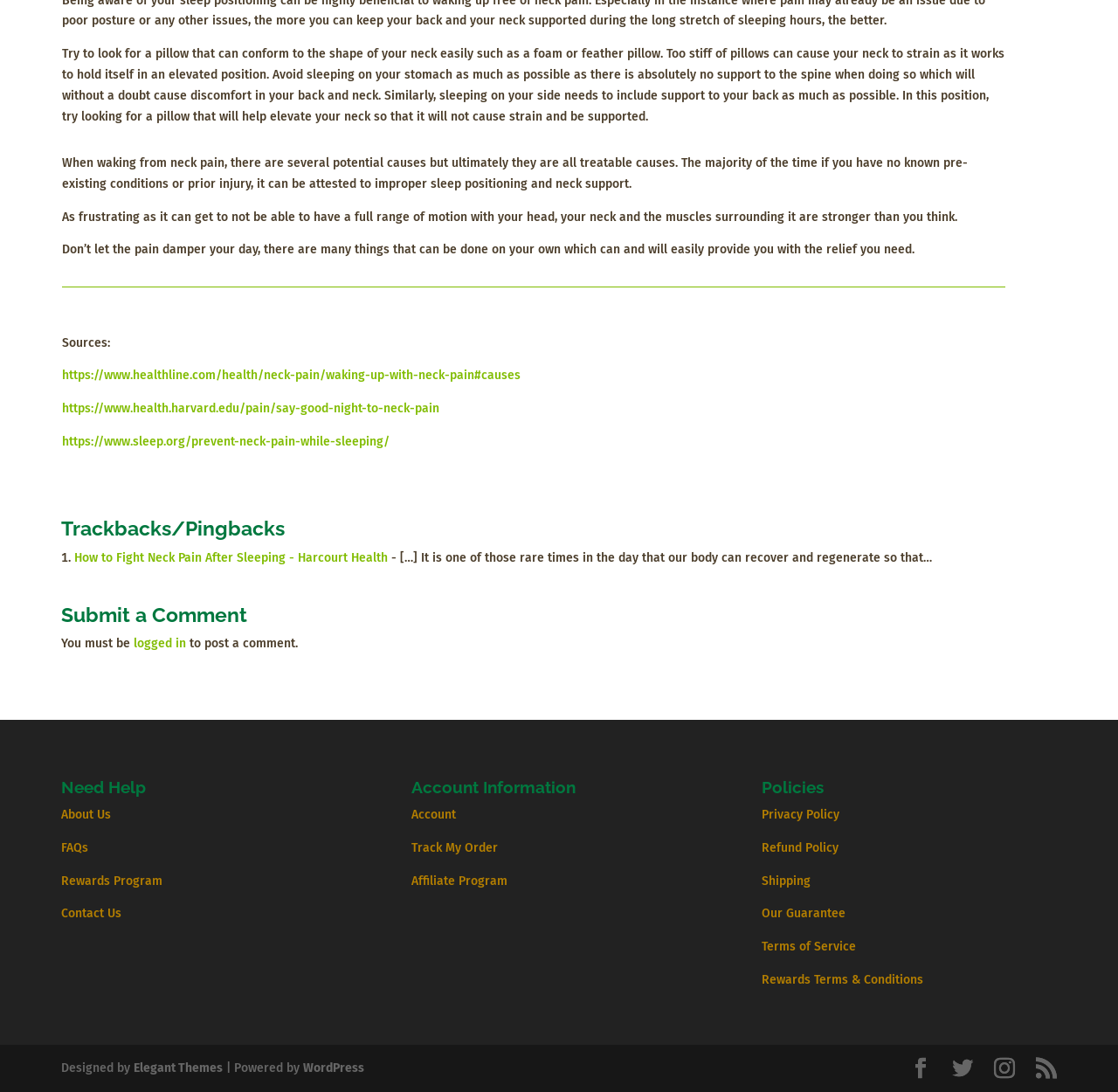Find the bounding box coordinates of the element's region that should be clicked in order to follow the given instruction: "Check the privacy policy". The coordinates should consist of four float numbers between 0 and 1, i.e., [left, top, right, bottom].

[0.681, 0.739, 0.751, 0.753]